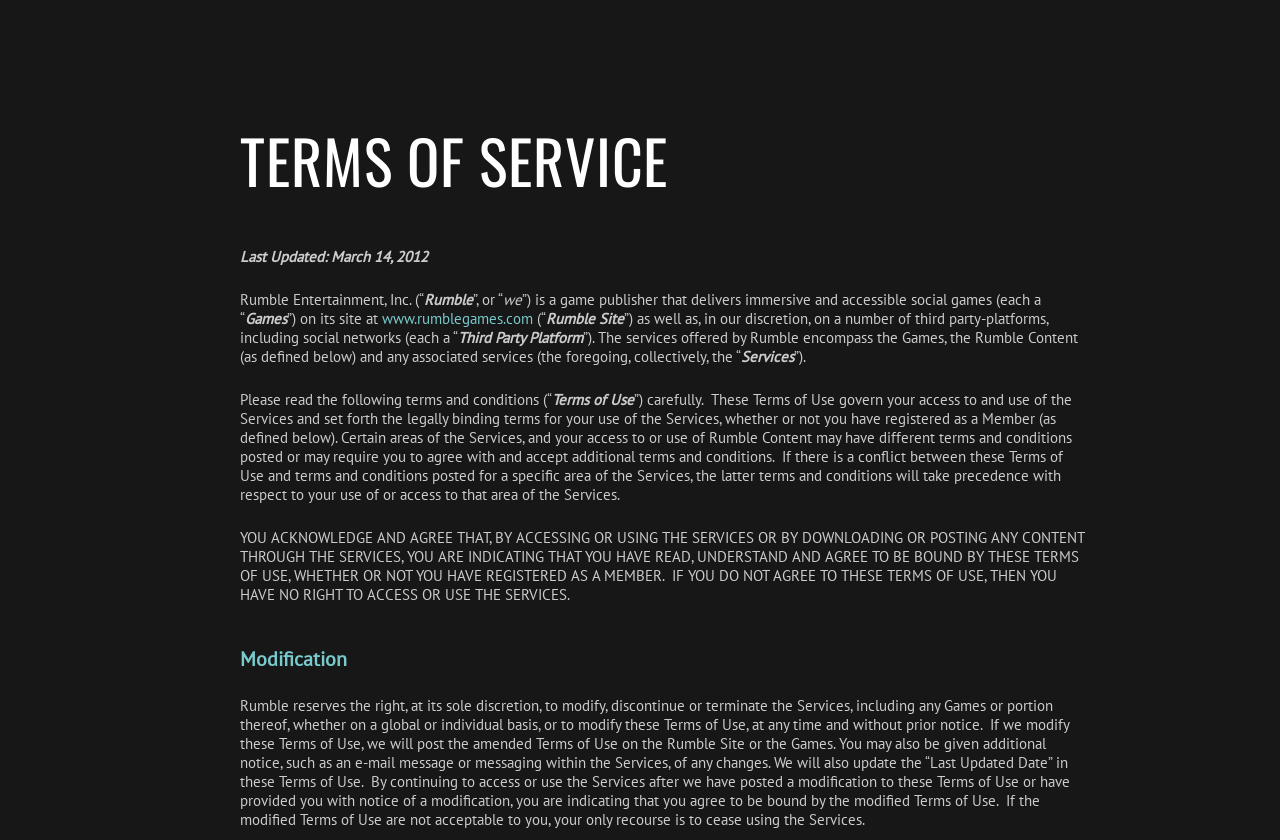What is the date of the last update to the Terms of Use?
Please provide a comprehensive answer based on the visual information in the image.

The text states that 'Last Updated: March 14, 2012'.